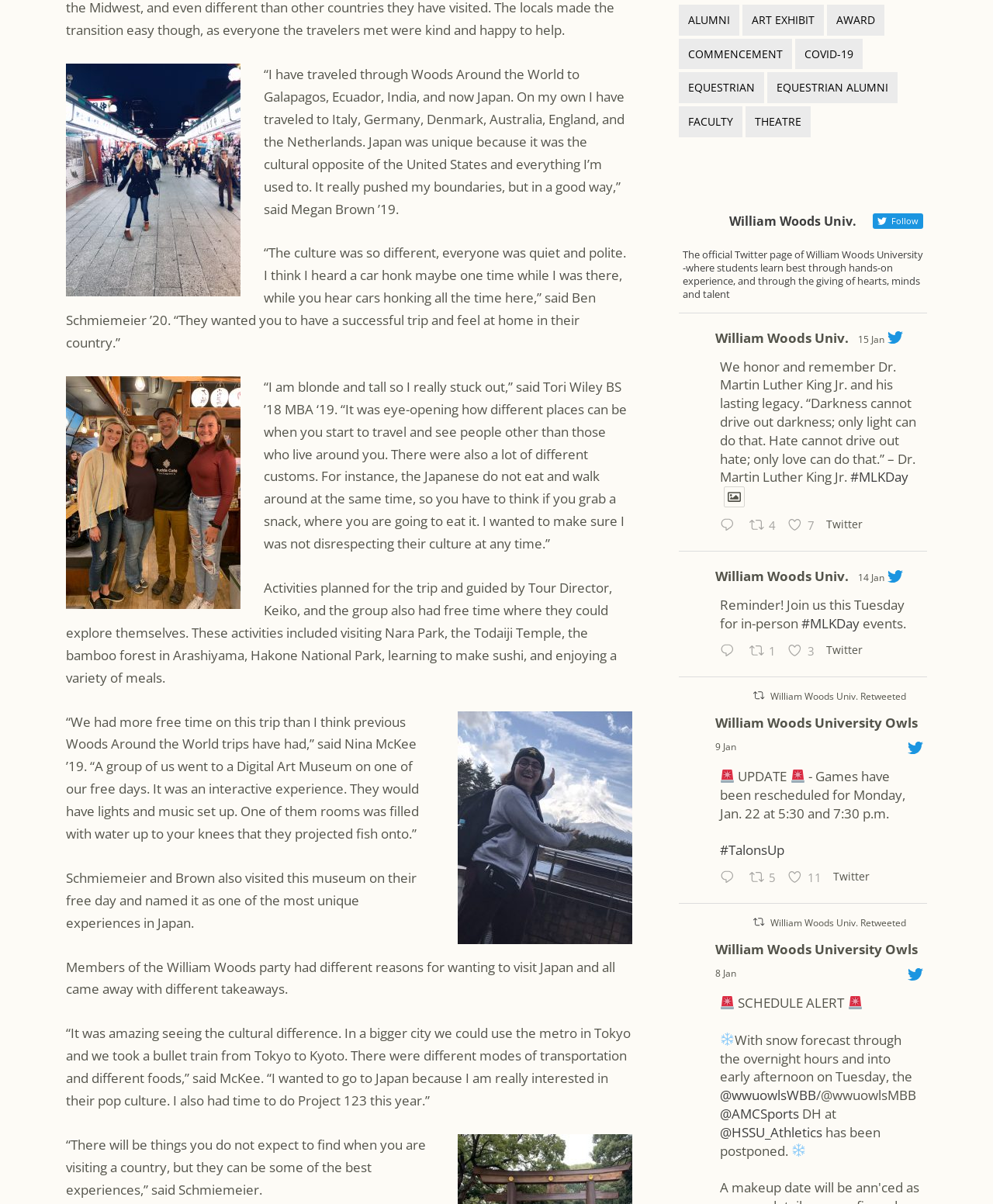Identify the coordinates of the bounding box for the element that must be clicked to accomplish the instruction: "Check the events on MLK Day".

[0.725, 0.495, 0.911, 0.525]